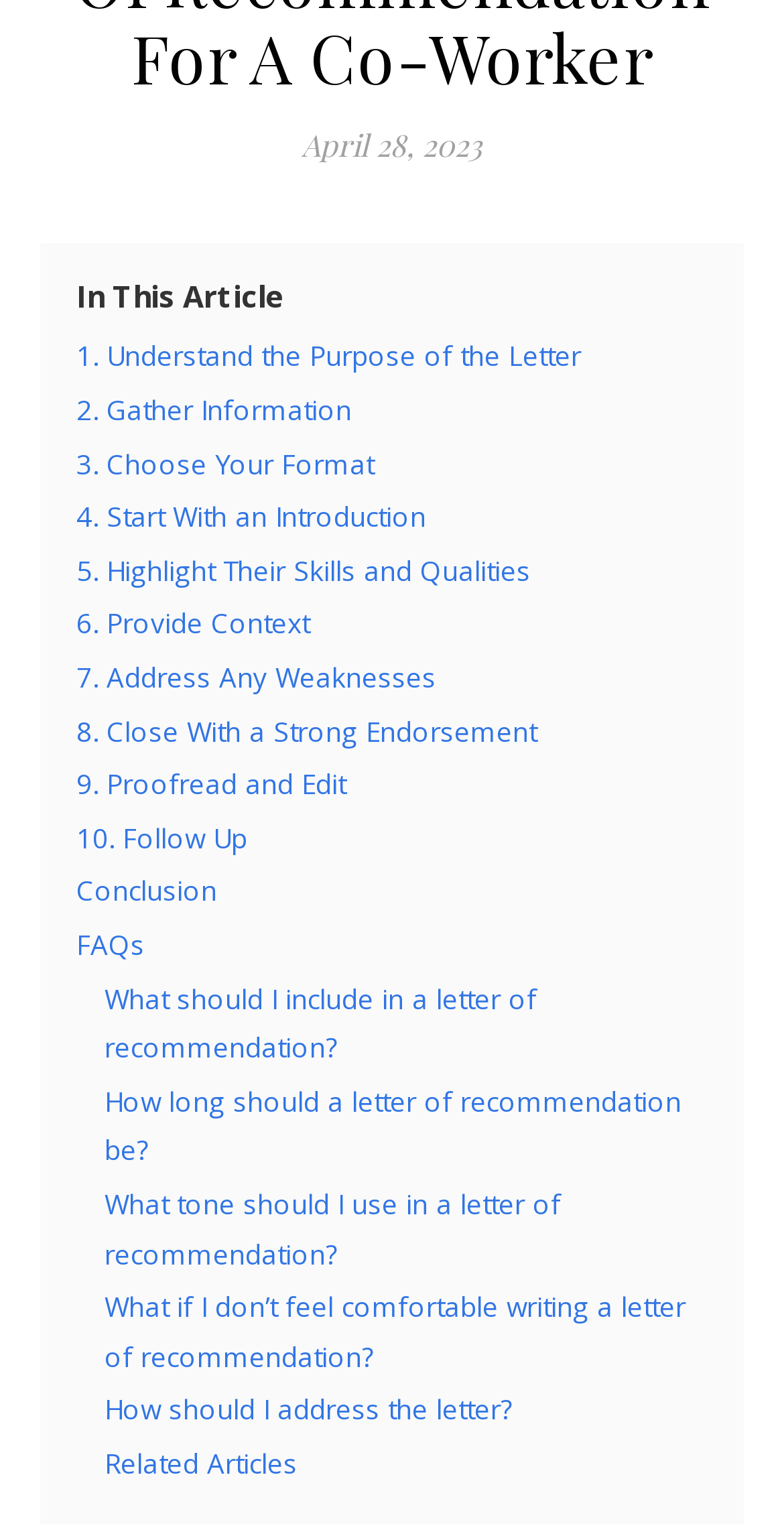How many steps are involved in writing a letter of recommendation?
Based on the image, provide a one-word or brief-phrase response.

10